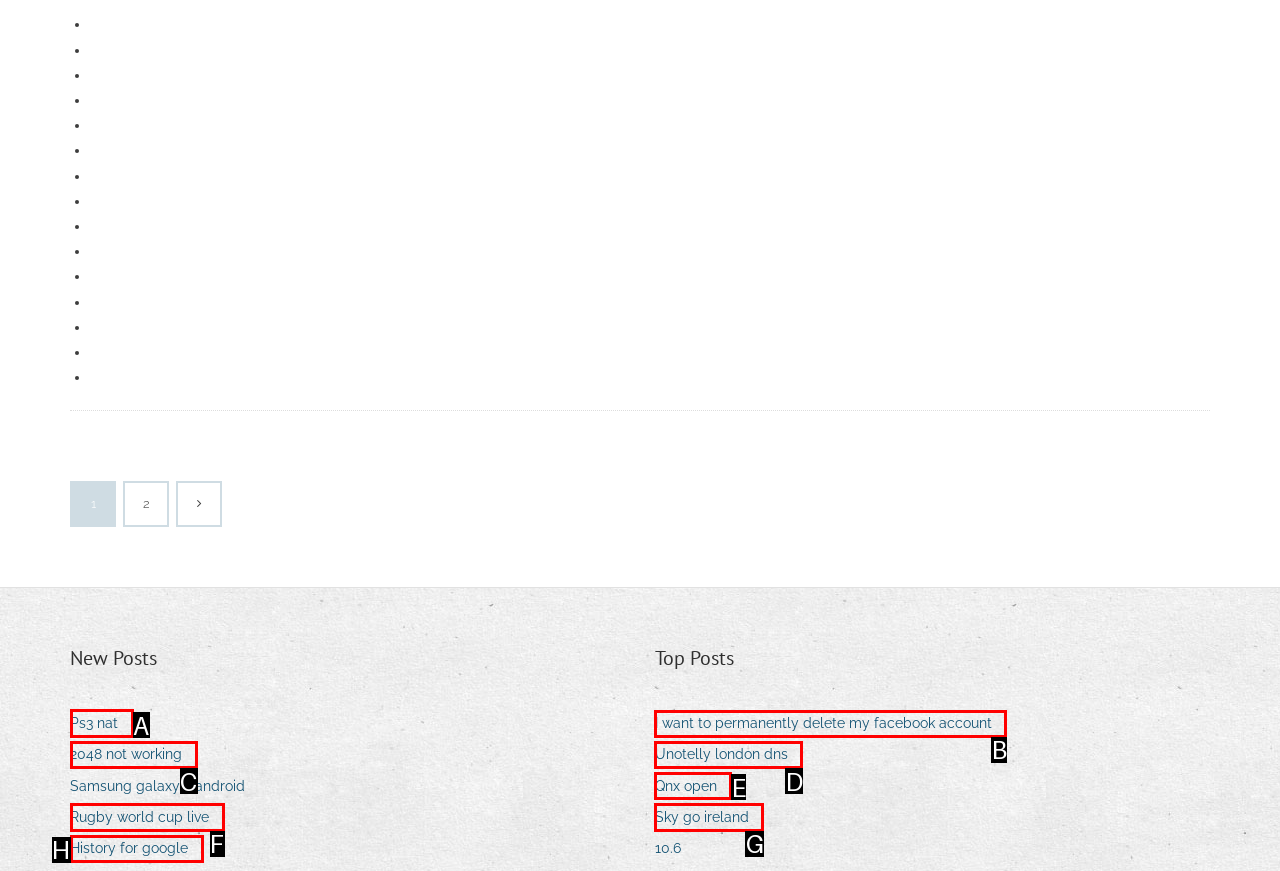Select the proper UI element to click in order to perform the following task: View 'Ps3 nat'. Indicate your choice with the letter of the appropriate option.

A